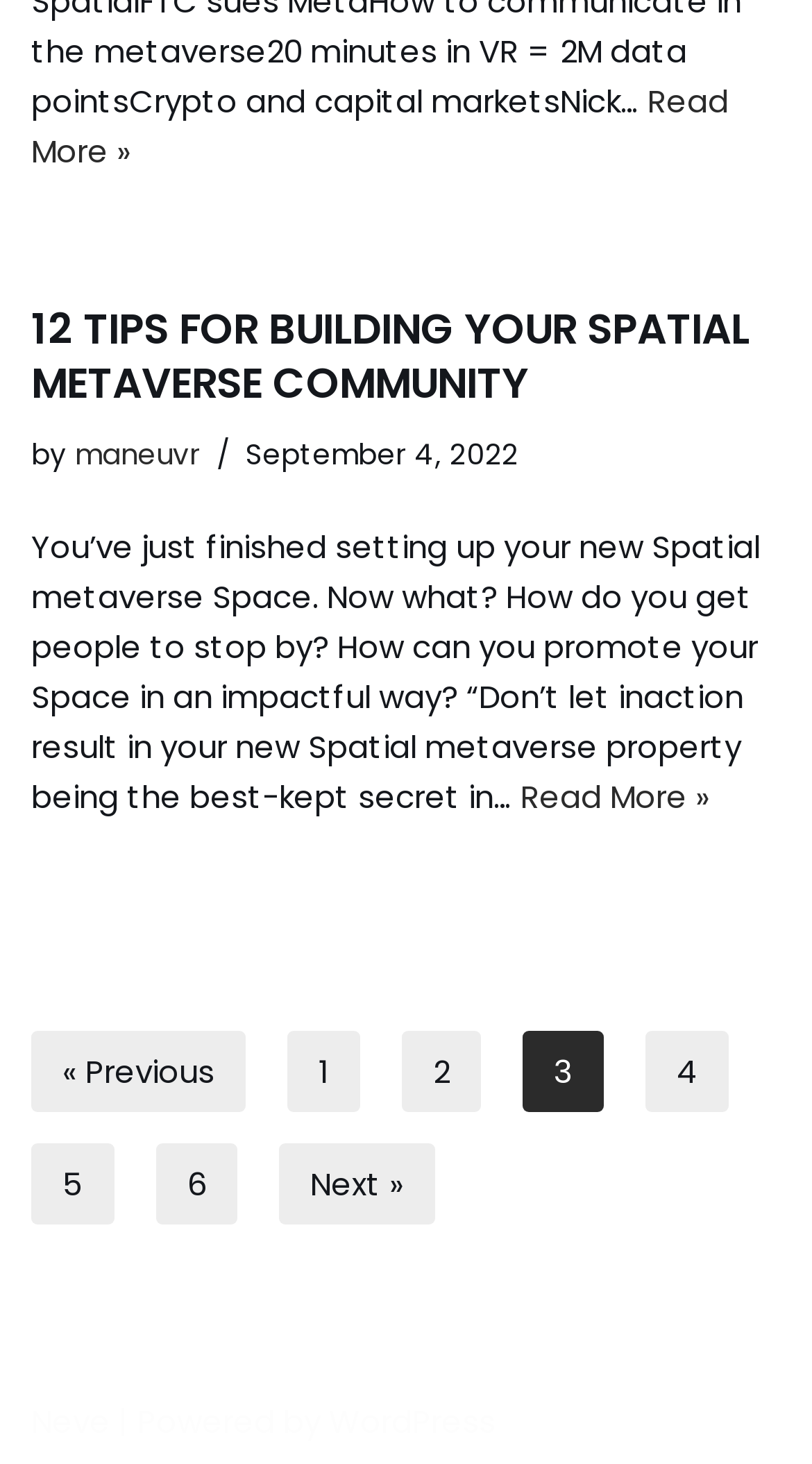Provide a thorough and detailed response to the question by examining the image: 
Who is the author of the article?

I found the author of the article by looking at the link element with the text 'maneuvr' which is a child of the article element and is located near the 'by' text.